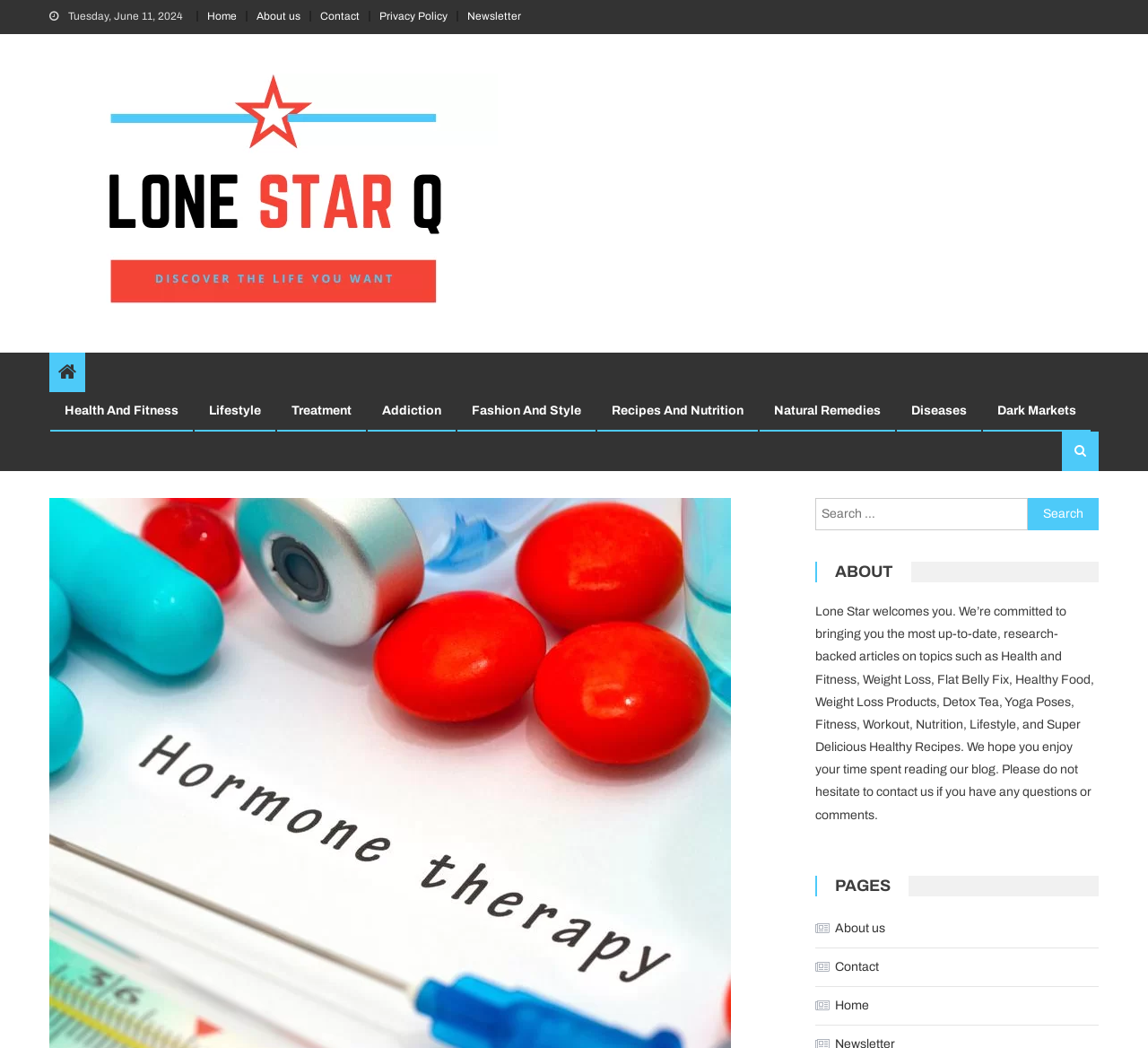Identify the bounding box coordinates of the region that needs to be clicked to carry out this instruction: "Read about Health And Fitness". Provide these coordinates as four float numbers ranging from 0 to 1, i.e., [left, top, right, bottom].

[0.045, 0.374, 0.167, 0.41]